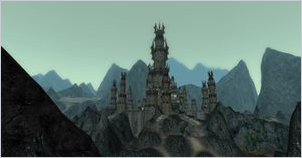Interpret the image and provide an in-depth description.

The image depicts the imposing structure of Barad Gúlaran, a significant tower in the mountainous landscape of Angmar. The tower, characterized by its dark architecture and spires, stands majestically against a backdrop of rugged hills, hinting at its ominous nature. The overall atmosphere is somber, with muted colors that enhance the perception of a foreboding presence. Surrounded by a stark terrain, Barad Gúlaran serves as a noteworthy location within the game's mythos, representing the stronghold of sorcerers commanded by their mistress. The image captures the essence of this ancient stronghold, reflecting its grandeur and the perilous adventure that lies within.